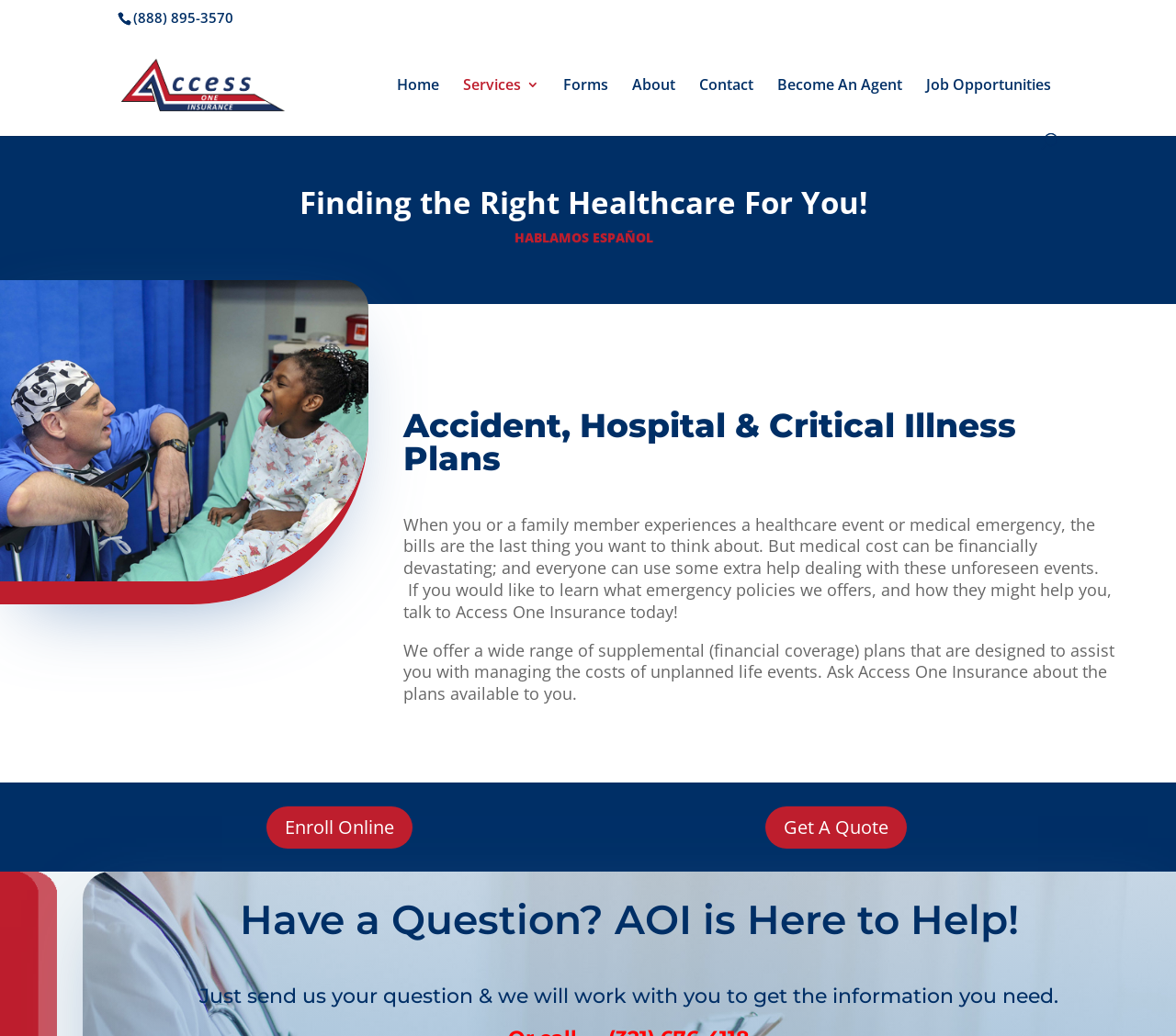Pinpoint the bounding box coordinates of the element you need to click to execute the following instruction: "Search for something". The bounding box should be represented by four float numbers between 0 and 1, in the format [left, top, right, bottom].

[0.1, 0.034, 0.9, 0.035]